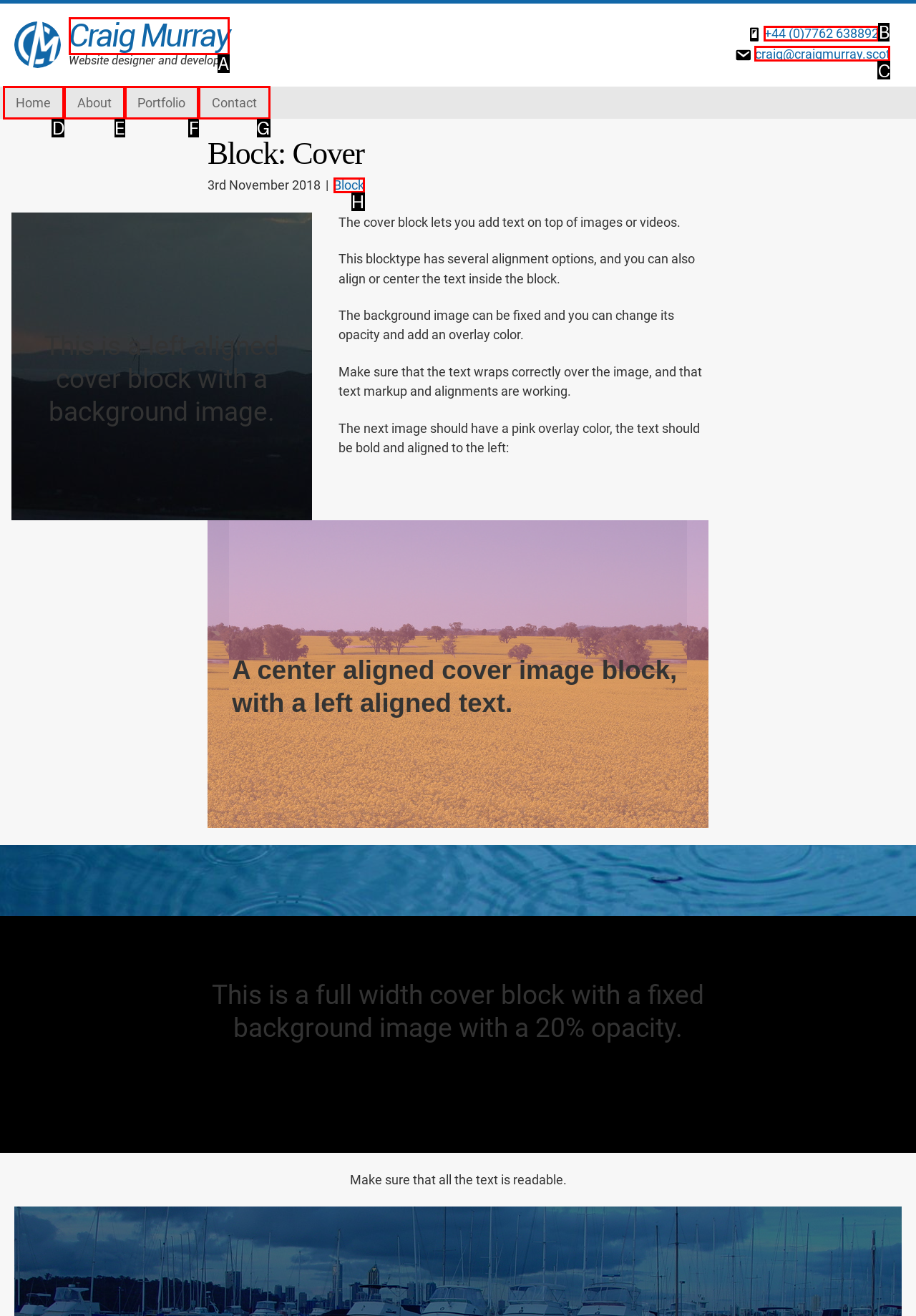Select the option that fits this description: +44 (0)7762 638892
Answer with the corresponding letter directly.

B